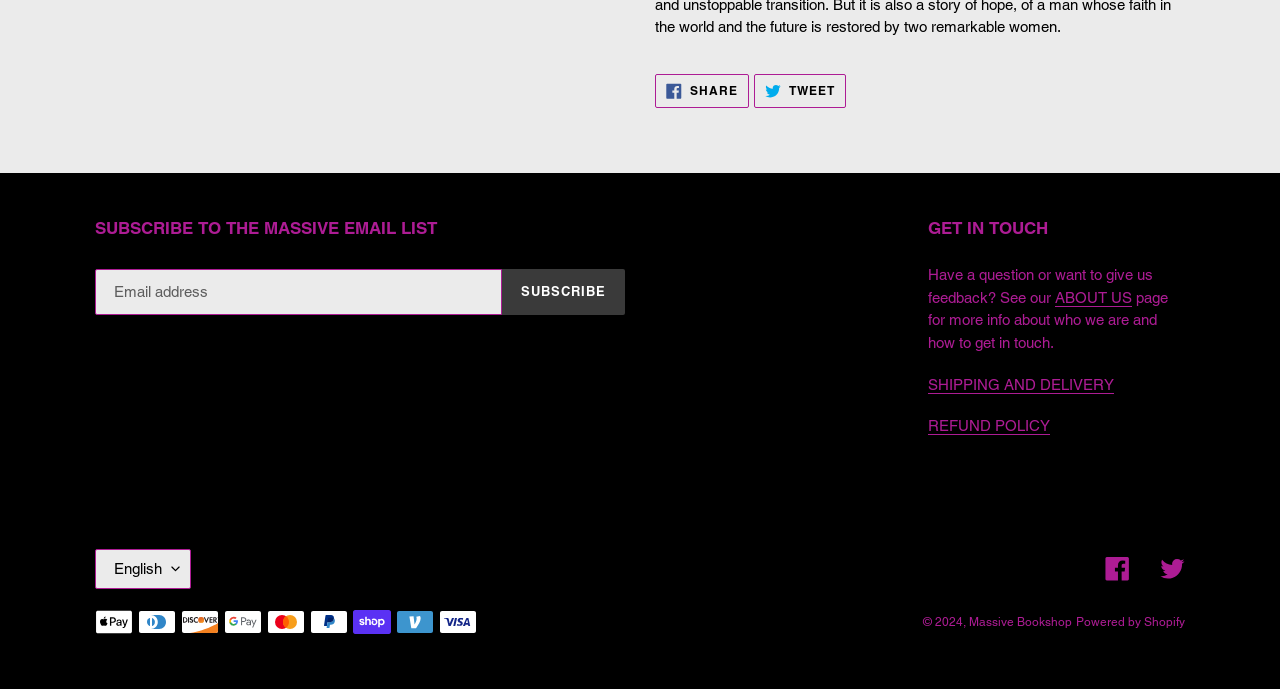Given the element description "Massive Bookshop", identify the bounding box of the corresponding UI element.

[0.757, 0.893, 0.838, 0.913]